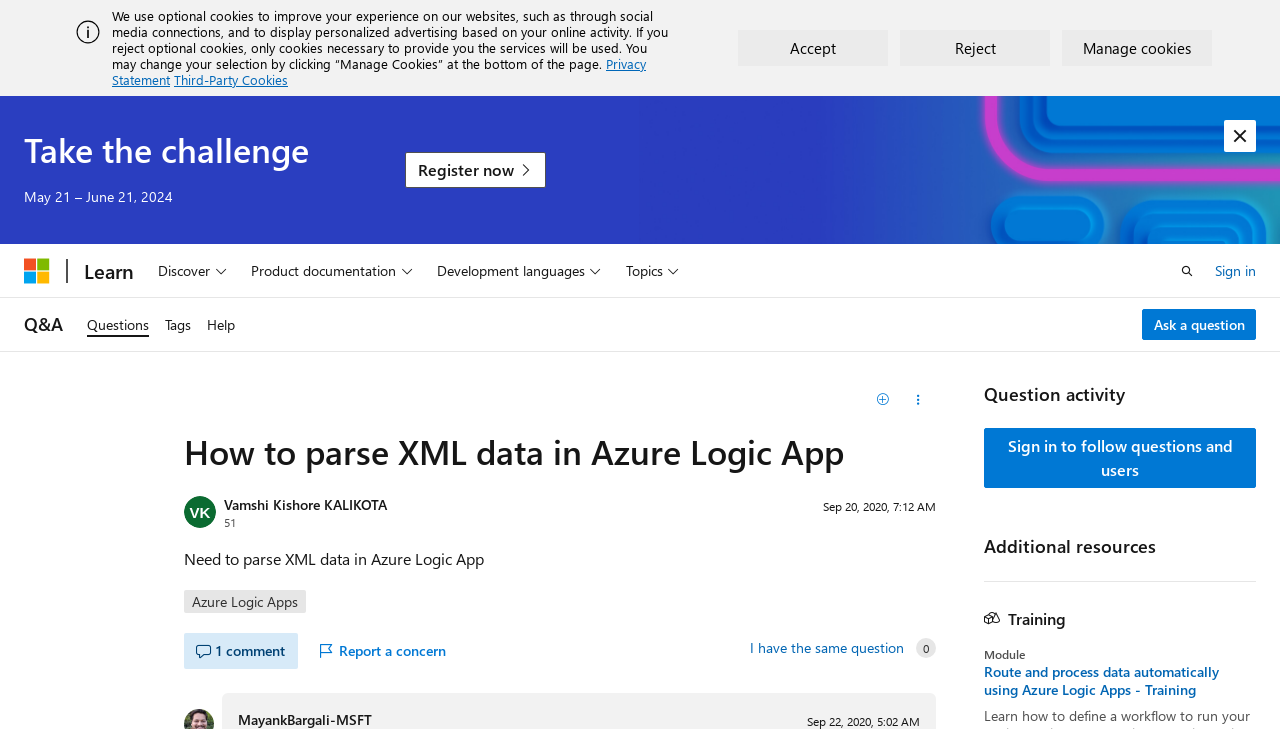What is the topic of the question being asked?
Utilize the image to construct a detailed and well-explained answer.

The topic of the question being asked can be determined by reading the heading 'How to parse XML data in Azure Logic App' and the static text 'Need to parse XML data in Azure Logic App' which indicates that the question is related to parsing XML data in Azure Logic App.